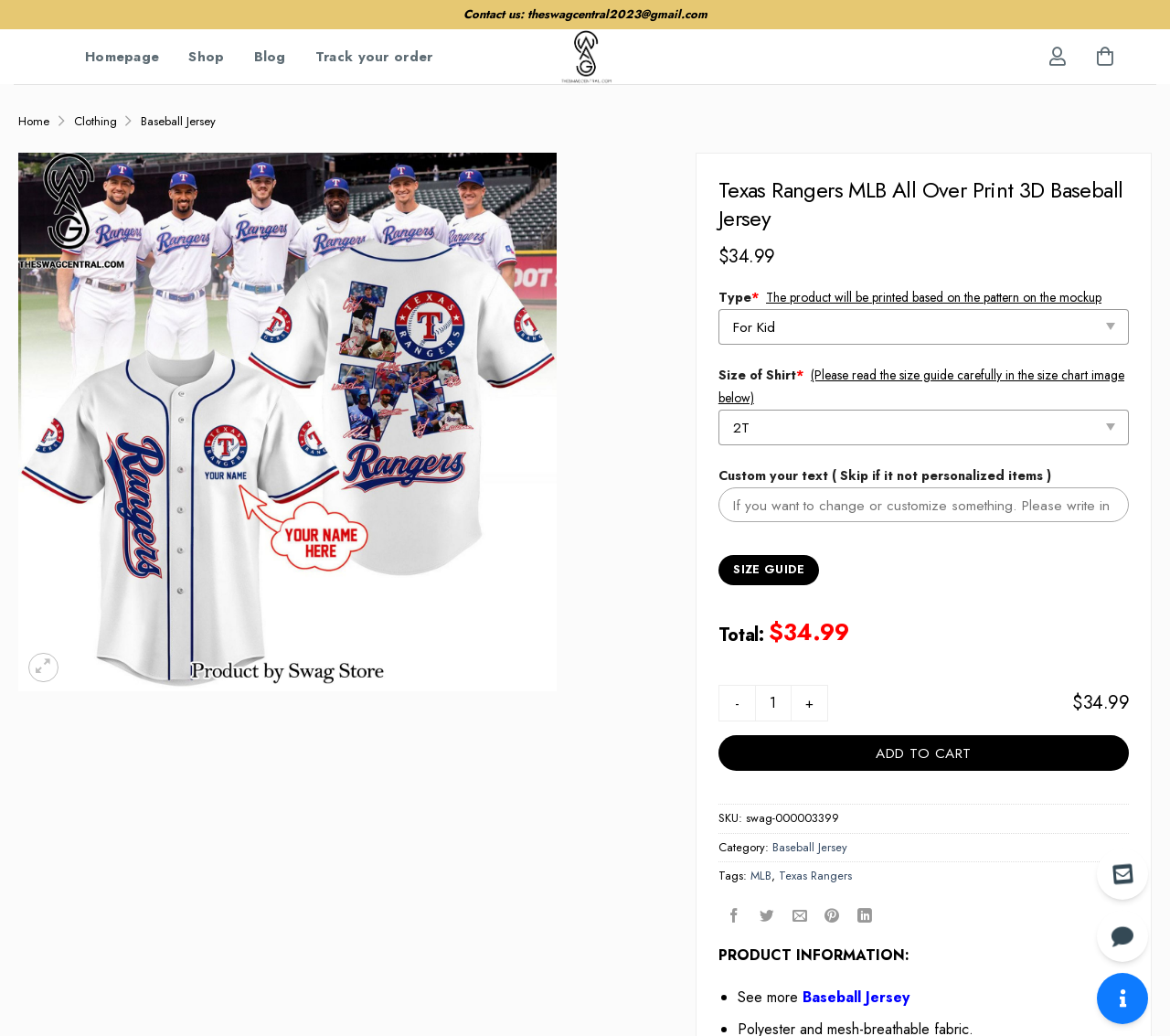Please provide a brief answer to the question using only one word or phrase: 
What is the category of the product?

Baseball Jersey